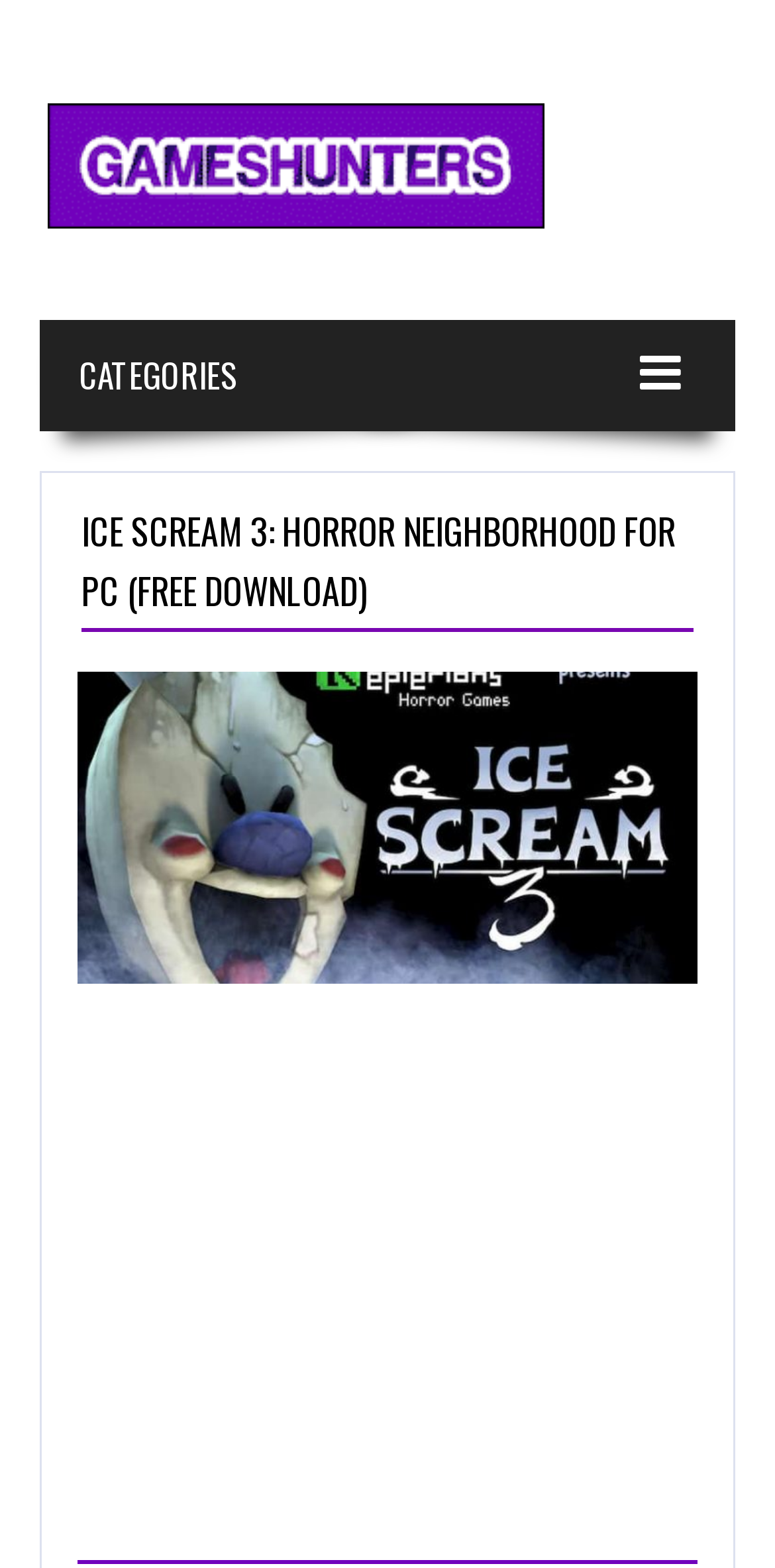Given the following UI element description: "aria-label="Advertisement" name="aswift_1" title="Advertisement"", find the bounding box coordinates in the webpage screenshot.

[0.1, 0.656, 0.9, 0.973]